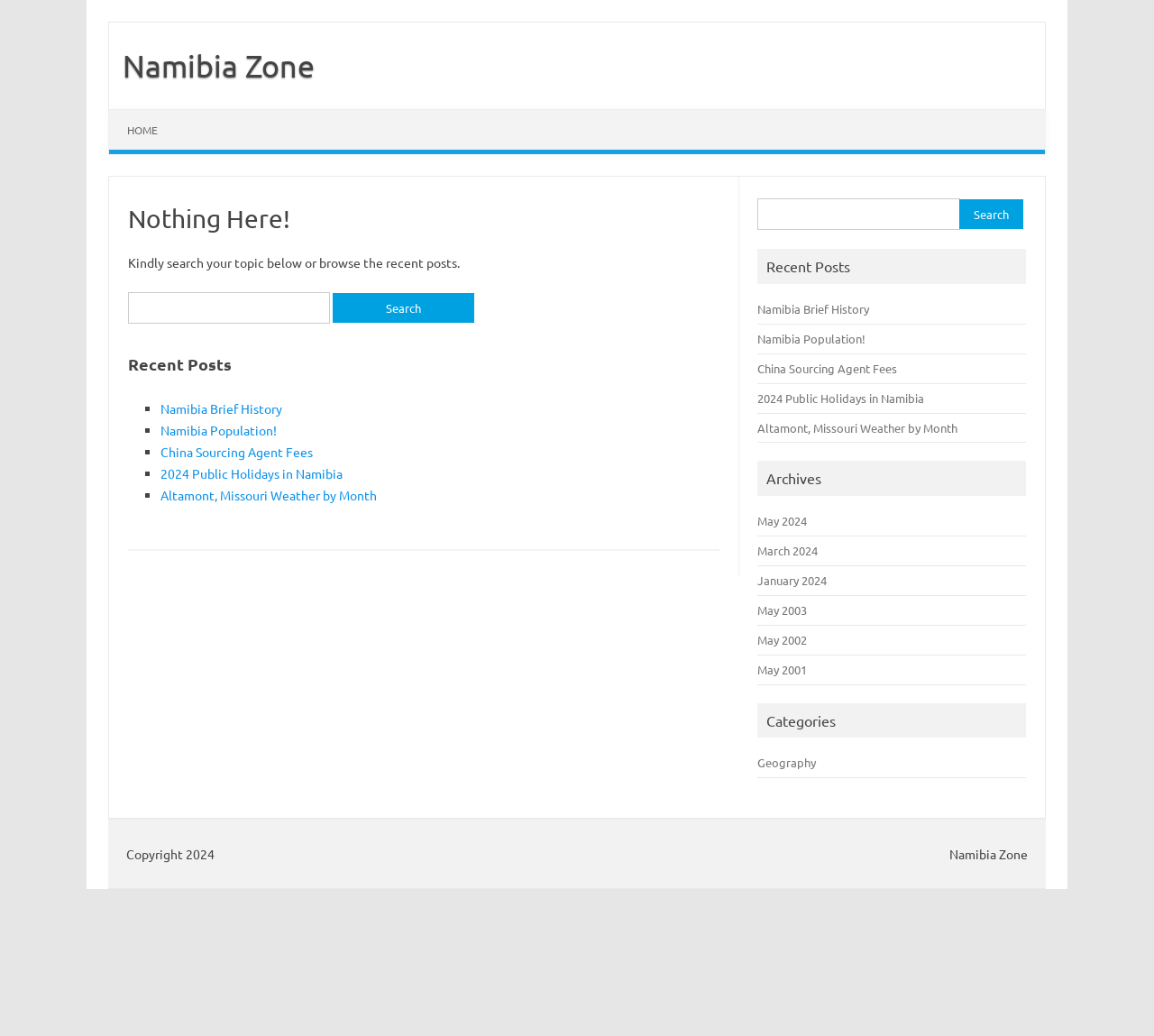Please examine the image and provide a detailed answer to the question: What is the copyright year mentioned on this page?

The copyright year mentioned on this page is 2024, which is indicated by the text 'Copyright 2024' at the bottom of the page.